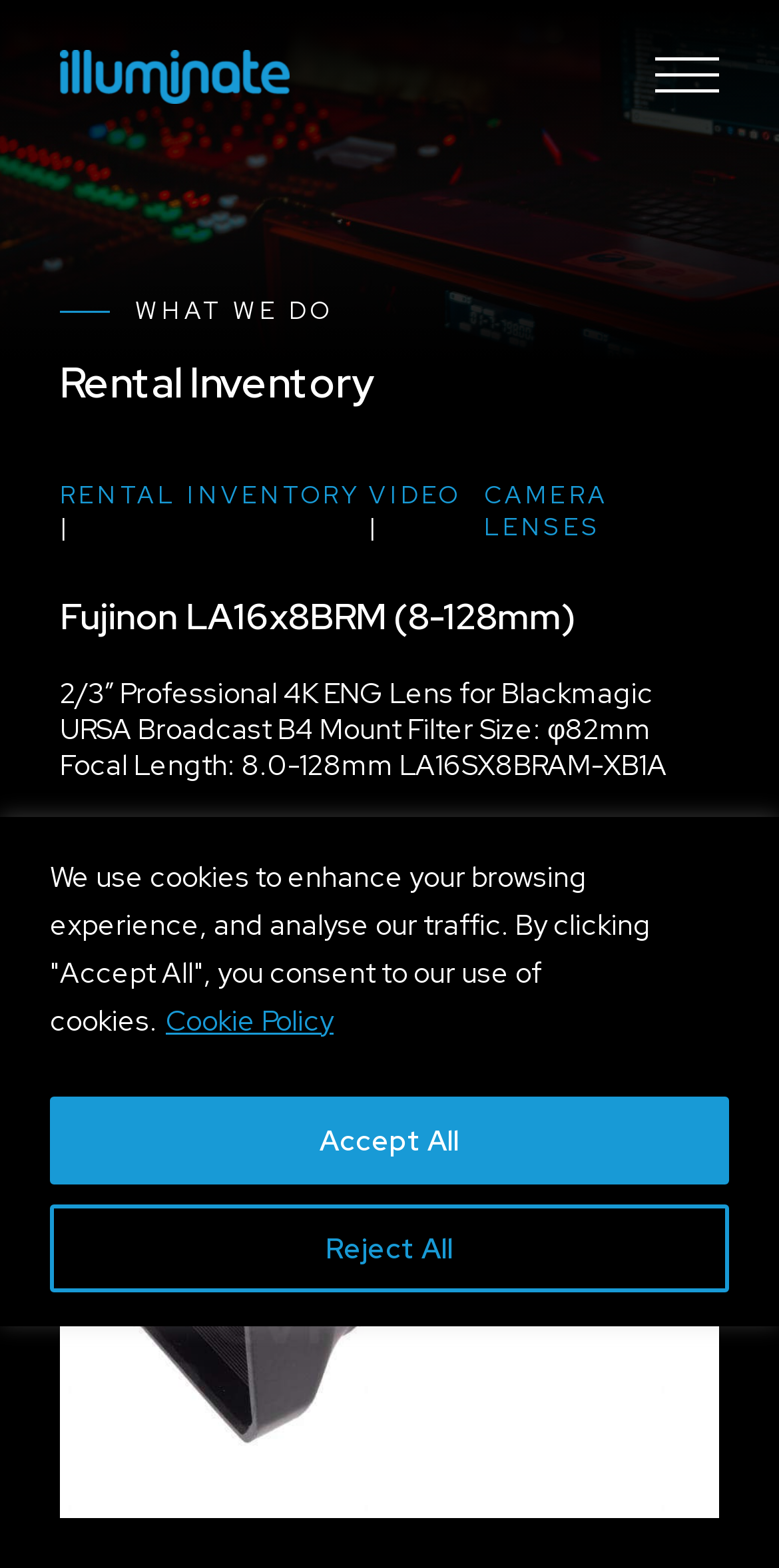Provide a brief response using a word or short phrase to this question:
What is the mount type of the lens?

B4 Mount